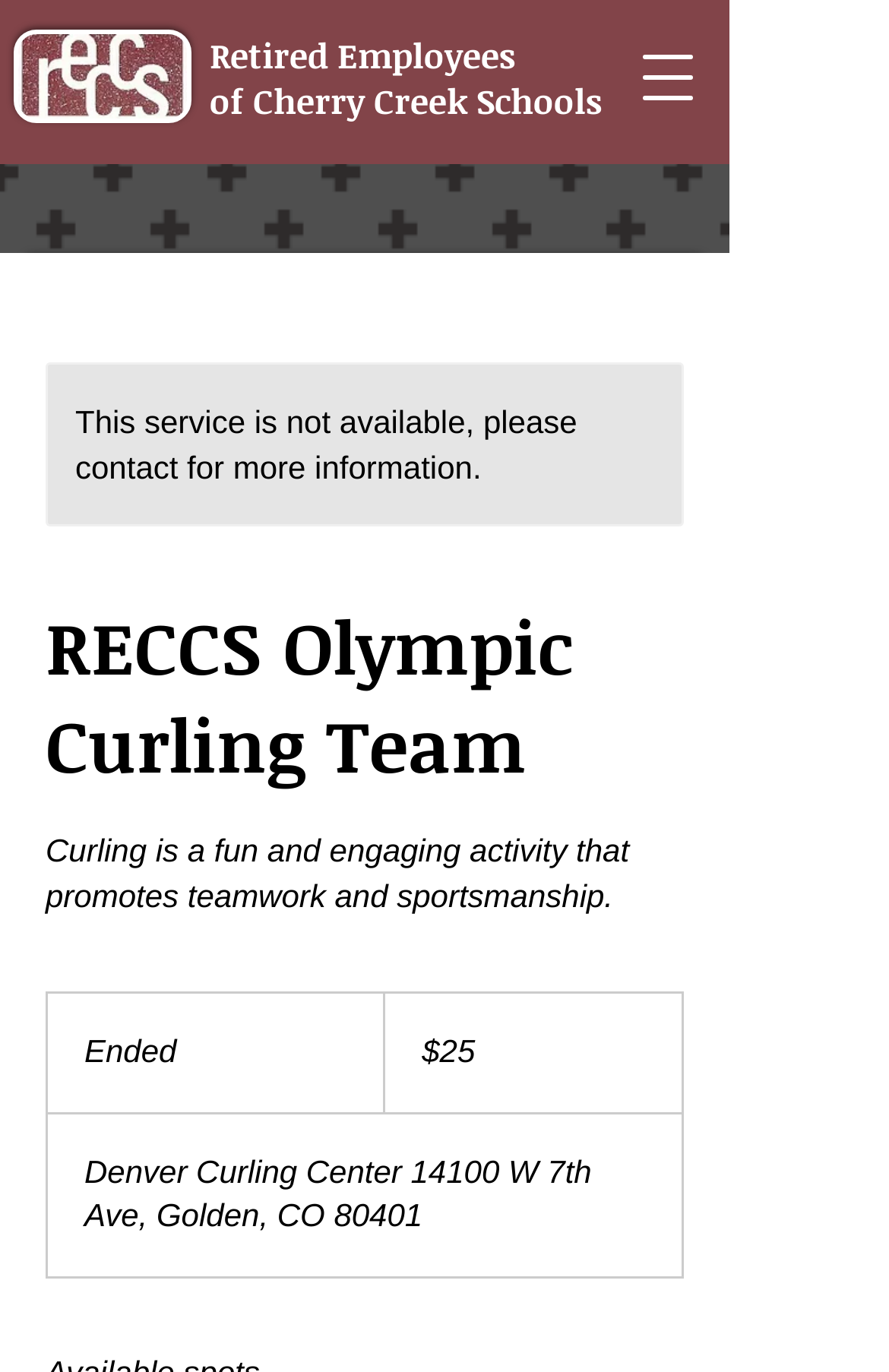Respond to the question below with a single word or phrase:
What is the location of the Denver Curling Center?

14100 W 7th Ave, Golden, CO 80401